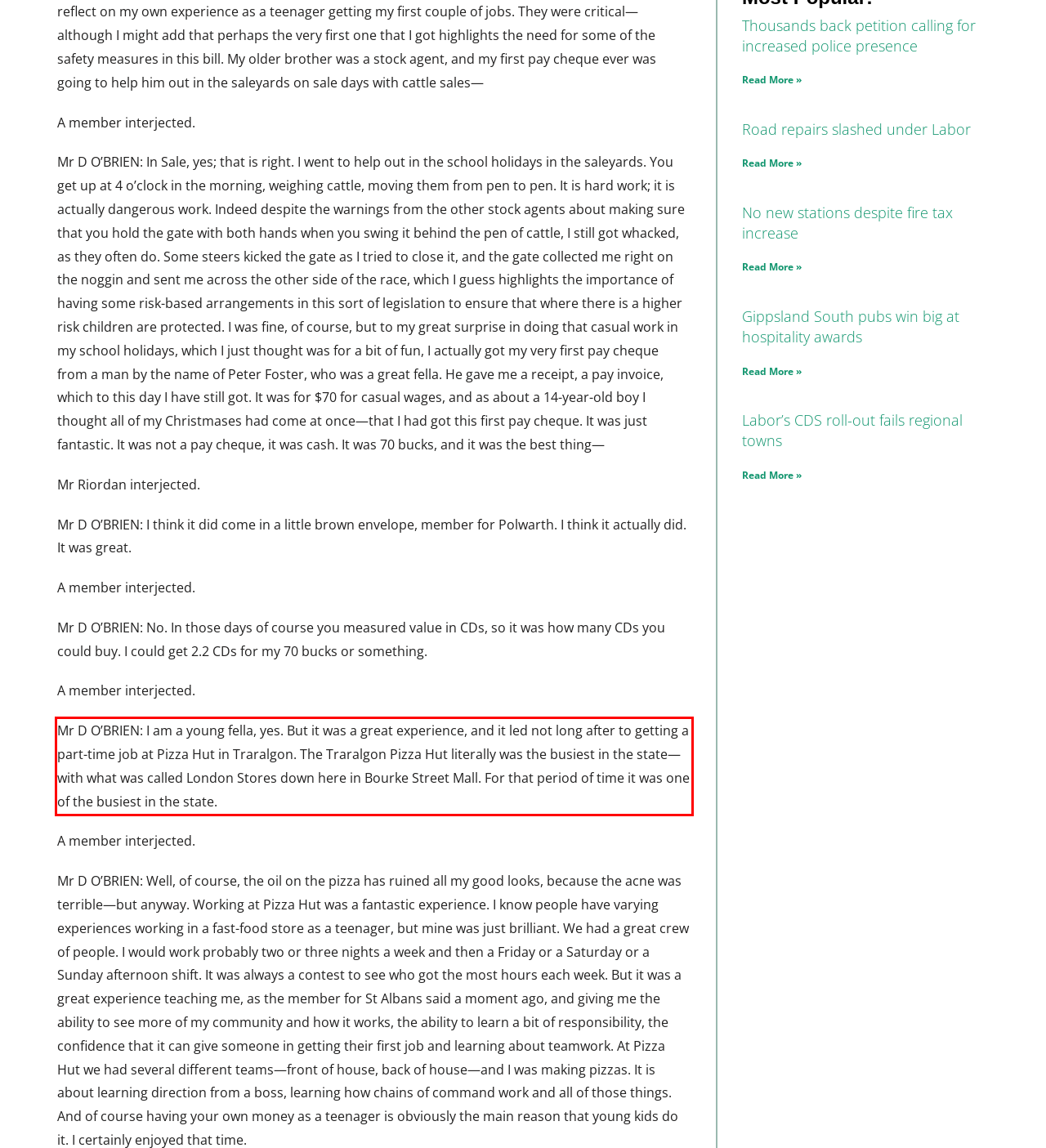Using the provided screenshot of a webpage, recognize and generate the text found within the red rectangle bounding box.

Mr D O’BRIEN: I am a young fella, yes. But it was a great experience, and it led not long after to getting a part-time job at Pizza Hut in Traralgon. The Traralgon Pizza Hut literally was the busiest in the state—with what was called London Stores down here in Bourke Street Mall. For that period of time it was one of the busiest in the state.